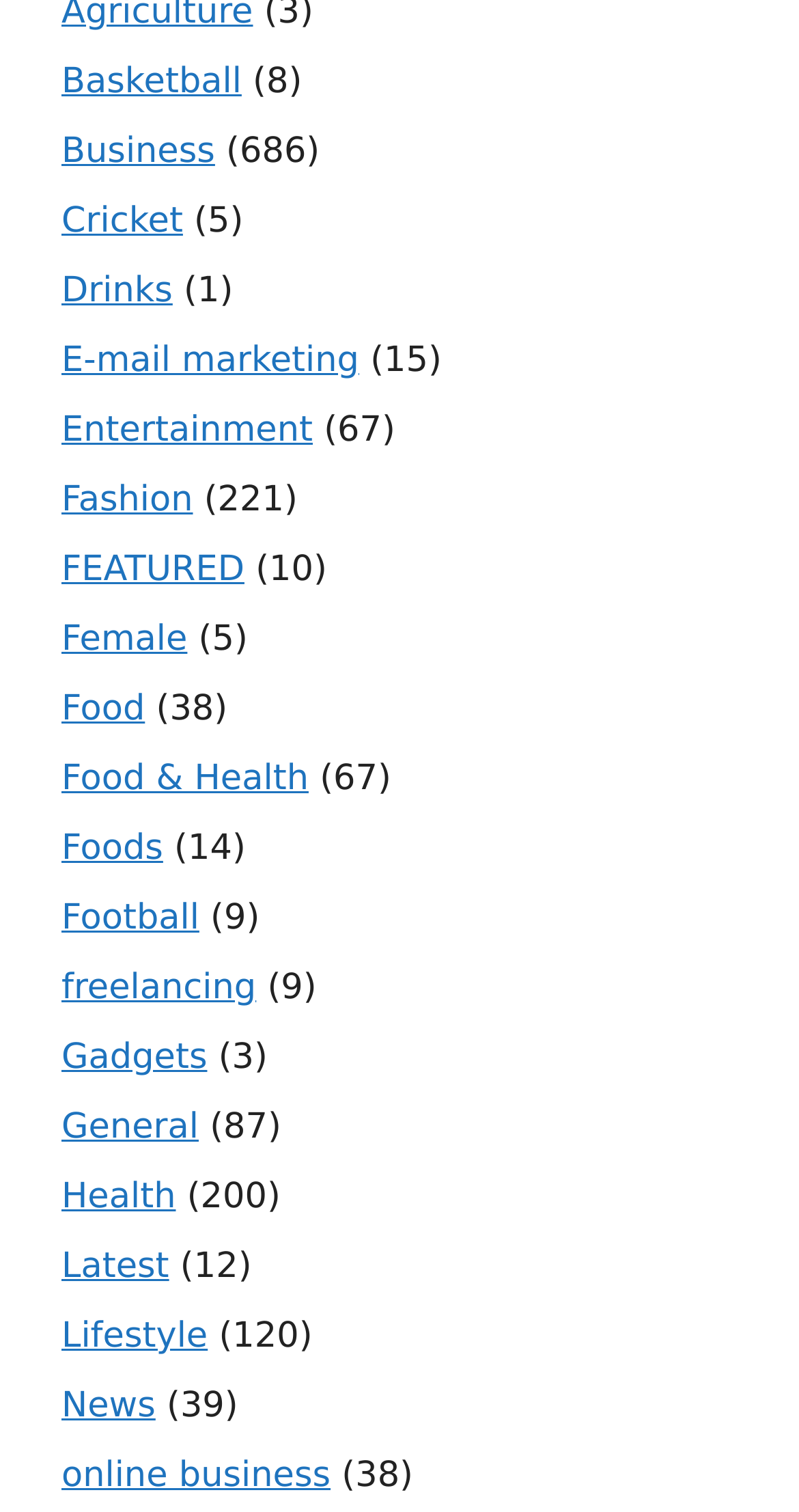How many categories are listed on this webpage?
Using the image as a reference, answer the question with a short word or phrase.

24